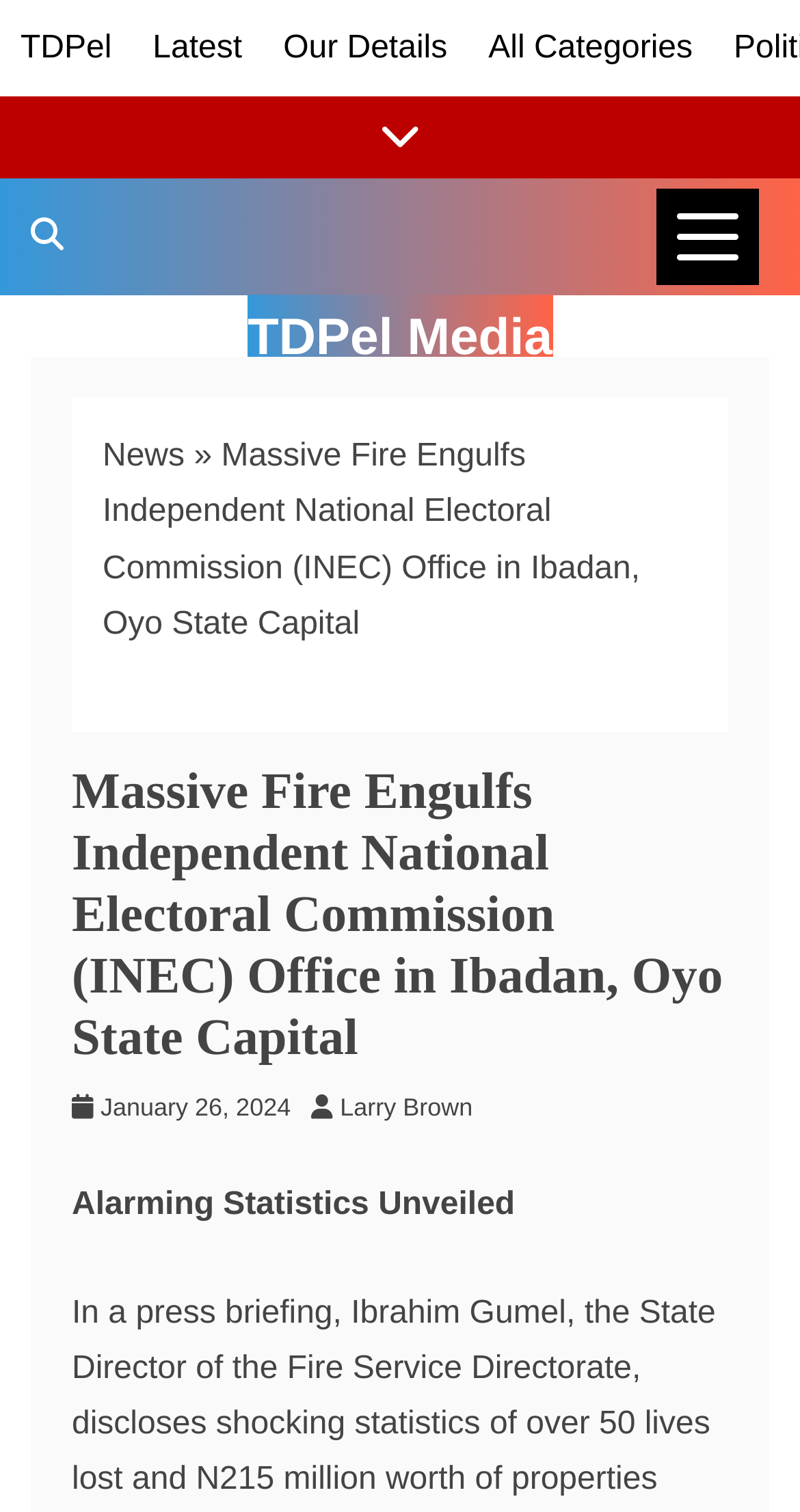Who is the author of the article?
Please answer the question with as much detail as possible using the screenshot.

I found the answer by looking at the article section, where it lists the author's name, which is 'Larry Brown'.